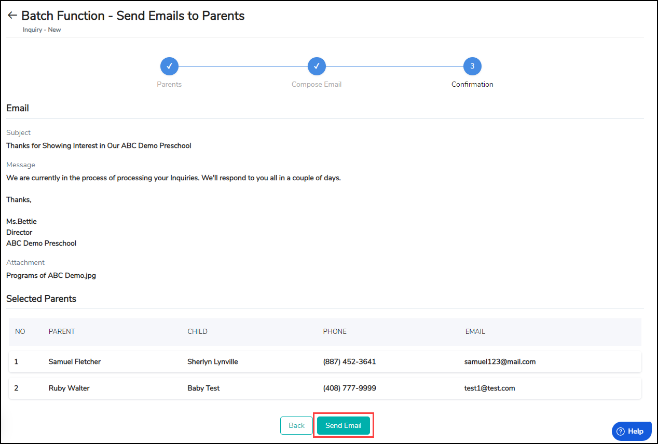How many parents are selected to receive the email?
Look at the image and provide a short answer using one word or a phrase.

2